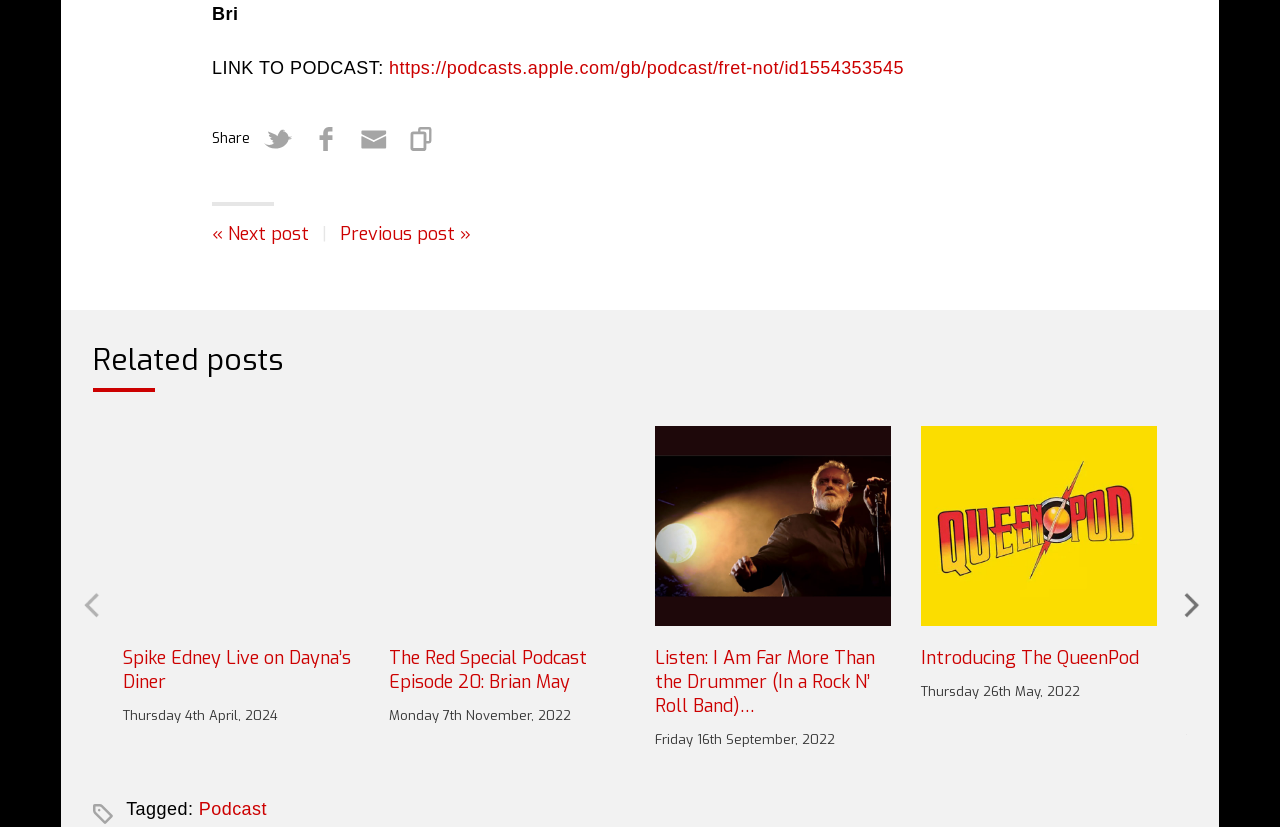What is the title of the first related post?
Please elaborate on the answer to the question with detailed information.

I looked at the first link under the 'Related posts' heading, and its heading is 'Spike Edney Live on Dayna’s Diner', which is the title of the first related post.